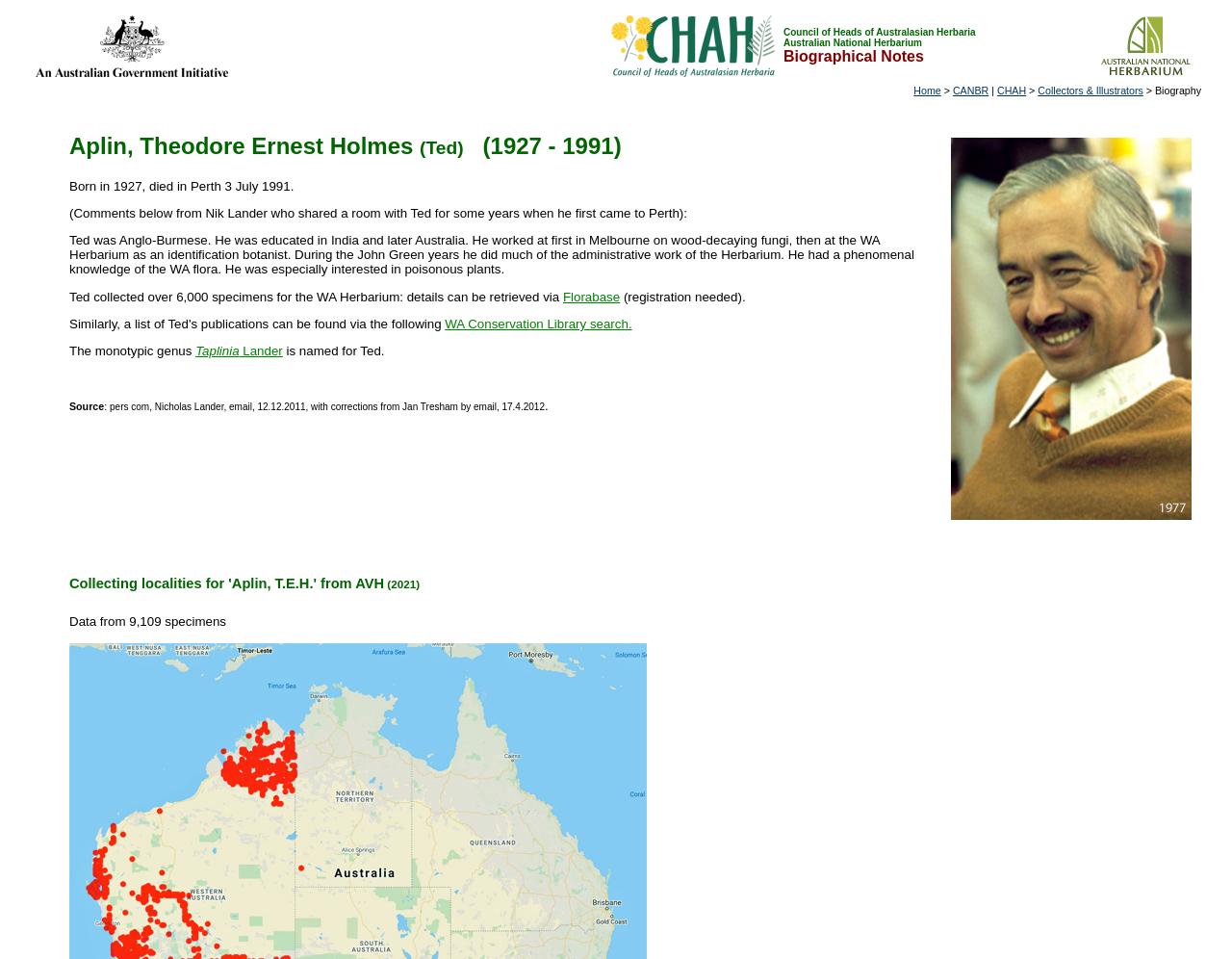Determine the bounding box coordinates for the area you should click to complete the following instruction: "Click the 'Taplinia' link".

[0.159, 0.359, 0.194, 0.374]